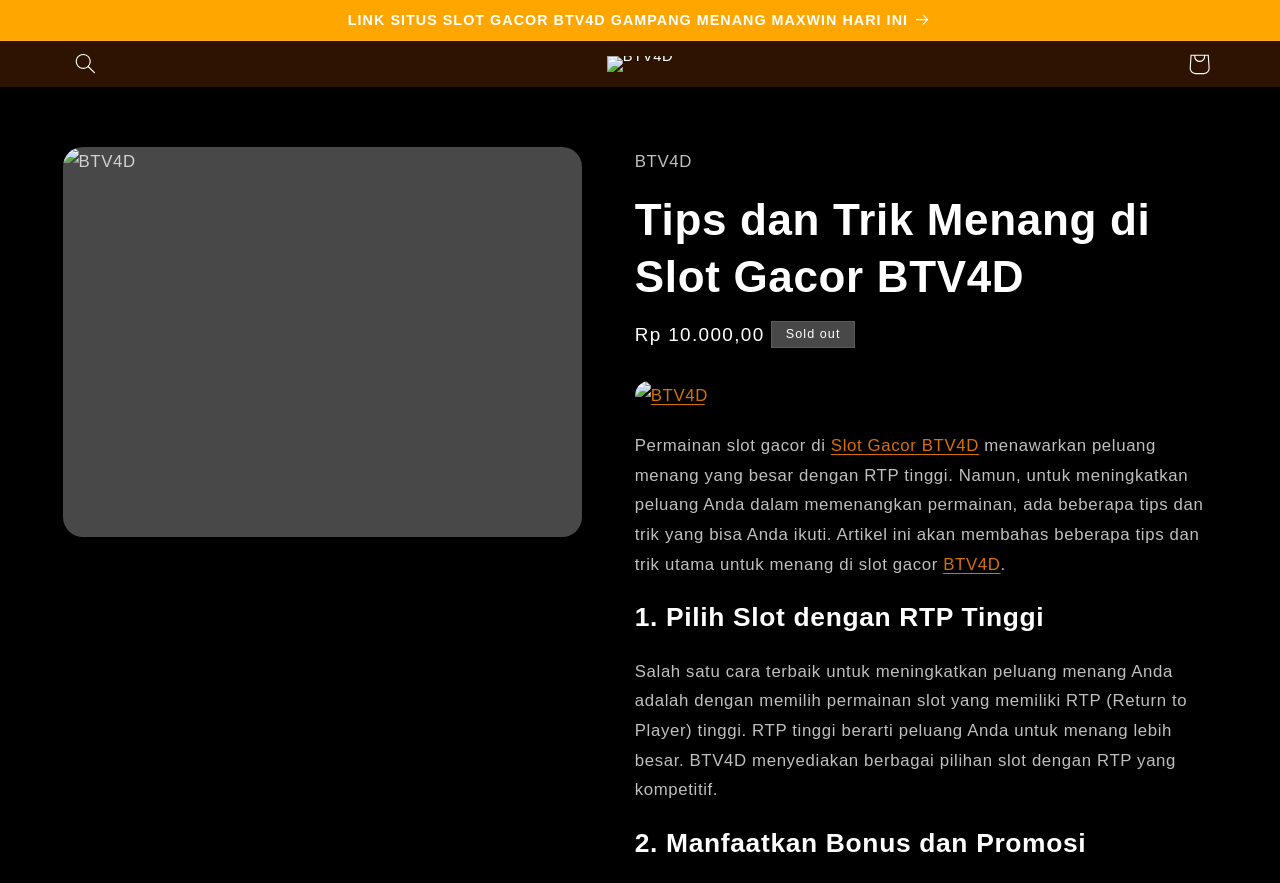What is the current price of the slot game?
Provide an in-depth and detailed explanation in response to the question.

The webpage displays the price 'Rp 10.000,00' next to the 'Regular price' label, indicating that the current price of the slot game is Rp 10.000,00.